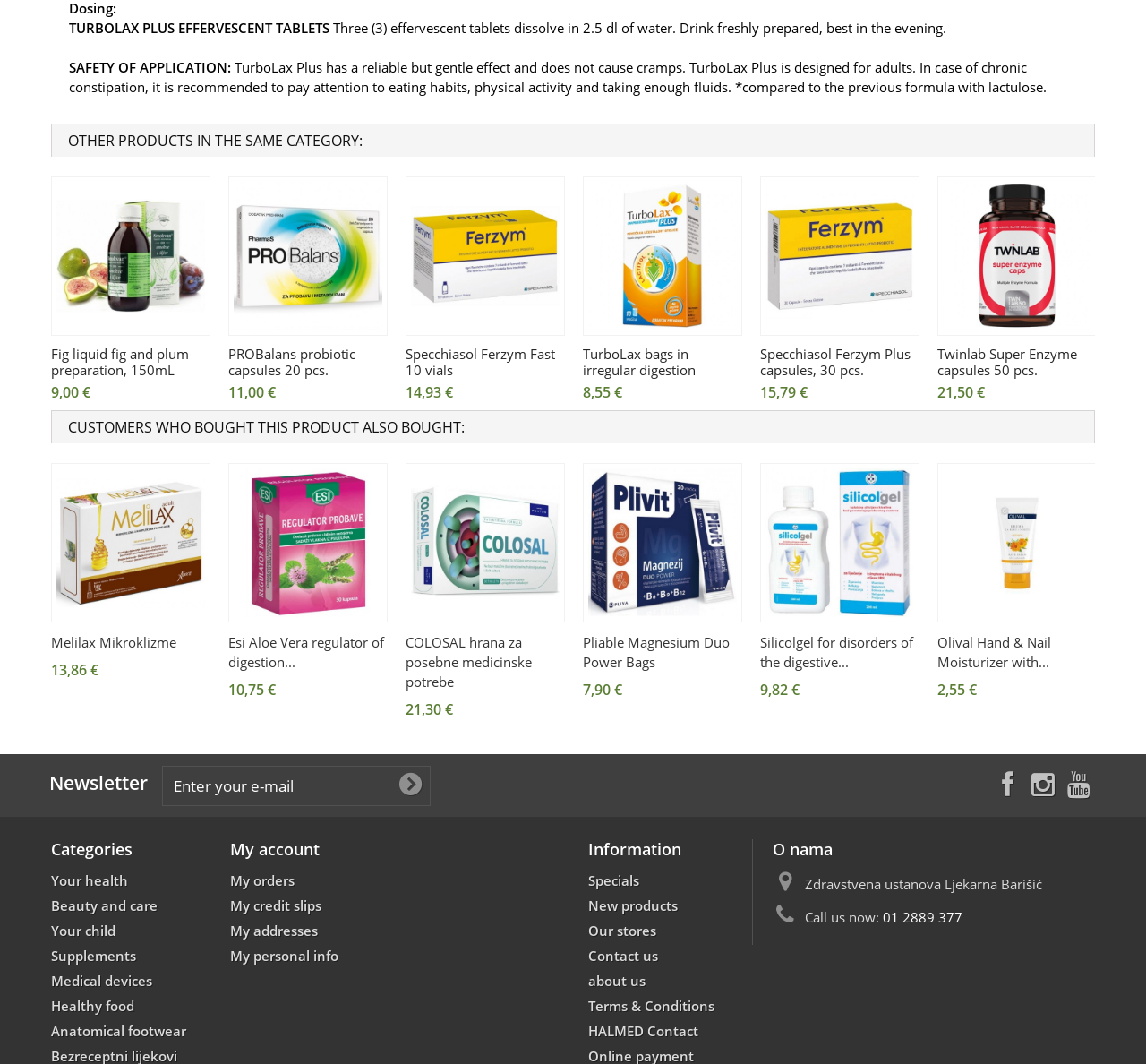Identify the bounding box coordinates of the section that should be clicked to achieve the task described: "Click on the link to view TurboLax bags in irregular digestion".

[0.509, 0.166, 0.648, 0.316]